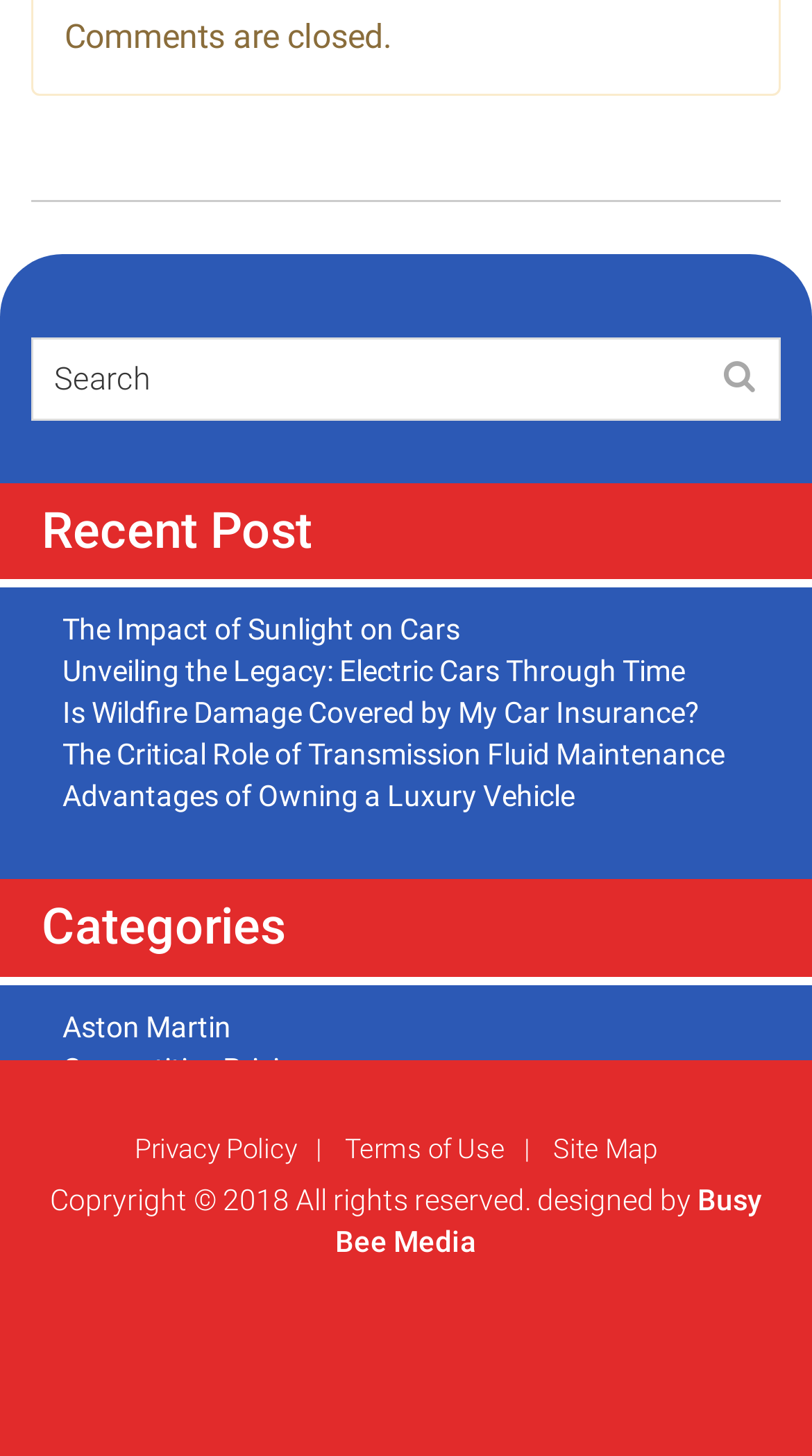Could you determine the bounding box coordinates of the clickable element to complete the instruction: "Search for something"? Provide the coordinates as four float numbers between 0 and 1, i.e., [left, top, right, bottom].

[0.038, 0.232, 0.962, 0.289]